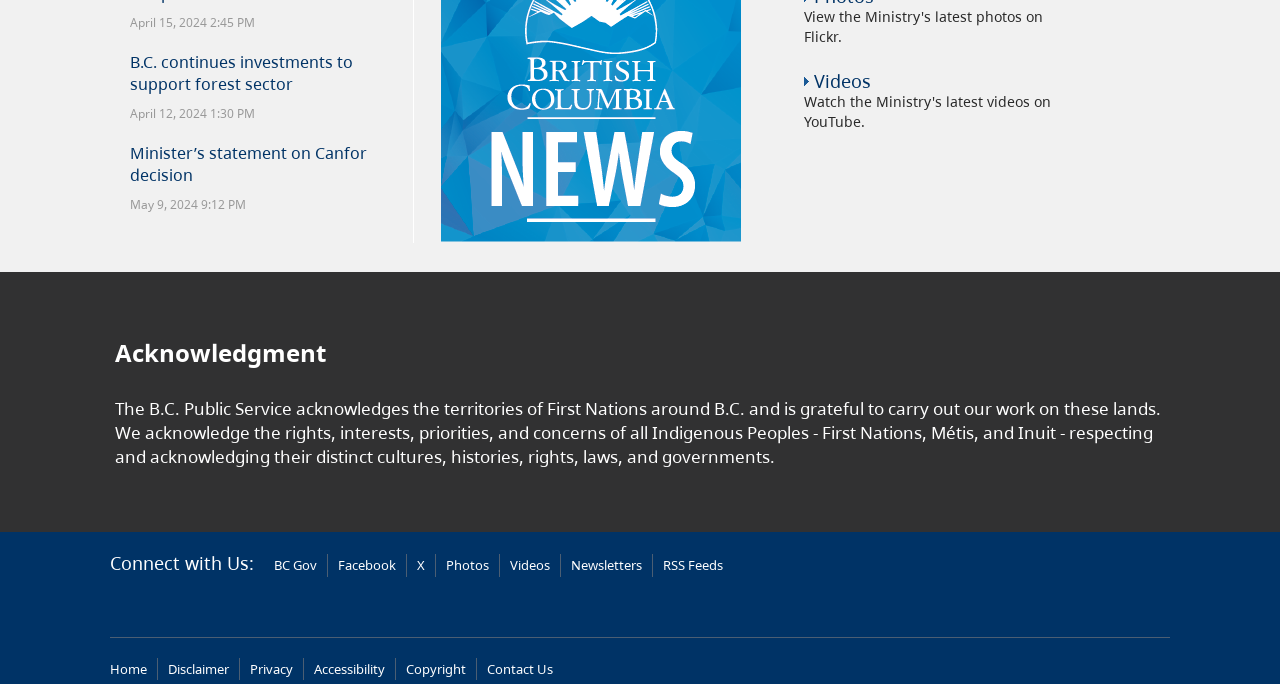Identify the bounding box coordinates of the element that should be clicked to fulfill this task: "Read 'Acknowledgment'". The coordinates should be provided as four float numbers between 0 and 1, i.e., [left, top, right, bottom].

[0.09, 0.58, 0.907, 0.684]